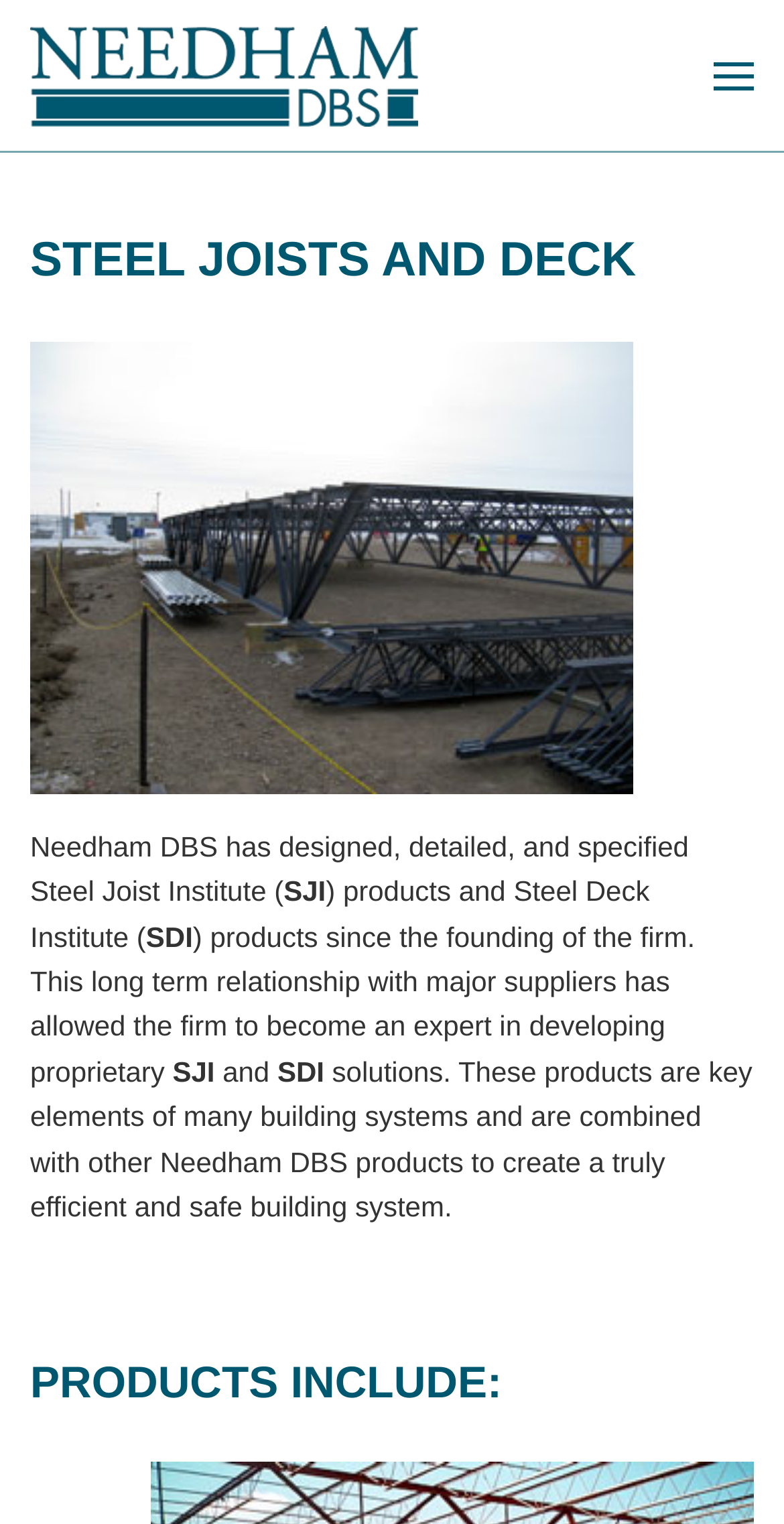Offer a detailed account of what is visible on the webpage.

The webpage is about Needham DBS, a company that designs and provides Steel Joists and Deck products for custom building systems. At the top left corner, there is a link to "Skip to main content" and a link to "Back to home" with the company logo, Needham DBS, beside it. On the top right corner, there is a button to "Open menu" with an icon.

Below the top navigation, there is a large heading "STEEL JOISTS AND DECK" that spans across the page. Underneath, there is an image related to Steel Joist and Deck by a Structural Engineering Firm. 

To the right of the image, there is a block of text that describes the company's experience in designing and specifying Steel Joist Institute (SJI) and Steel Deck Institute (SDI) products. The text mentions that the company has a long-term relationship with major suppliers, allowing it to develop proprietary solutions.

Further down, there is another heading "PRODUCTS INCLUDE:" that indicates the start of a list or section about the company's products. However, the list or section is not fully described in the provided accessibility tree.